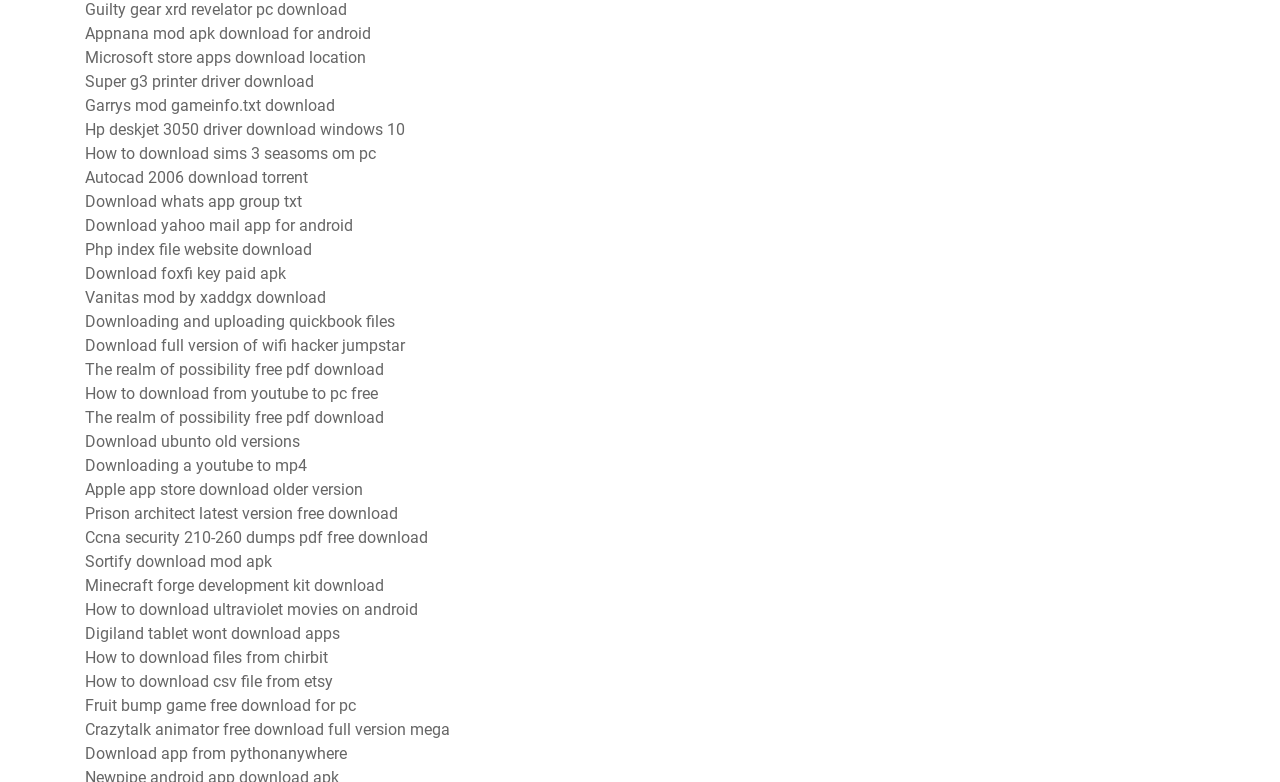Please give a succinct answer using a single word or phrase:
What is the main purpose of this webpage?

Download links